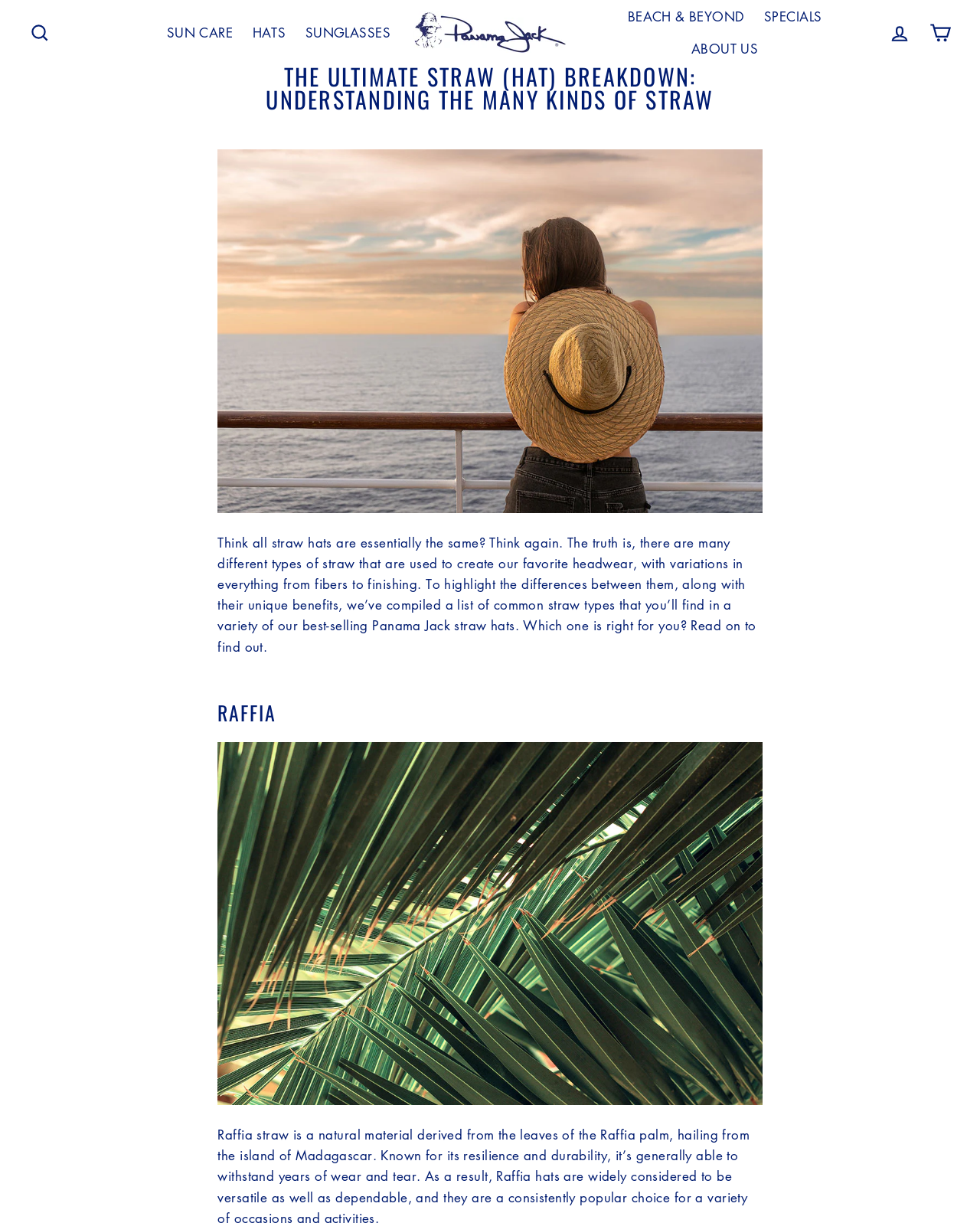Determine the bounding box for the HTML element described here: "SPECIALS". The coordinates should be given as [left, top, right, bottom] with each number being a float between 0 and 1.

[0.772, 0.0, 0.846, 0.026]